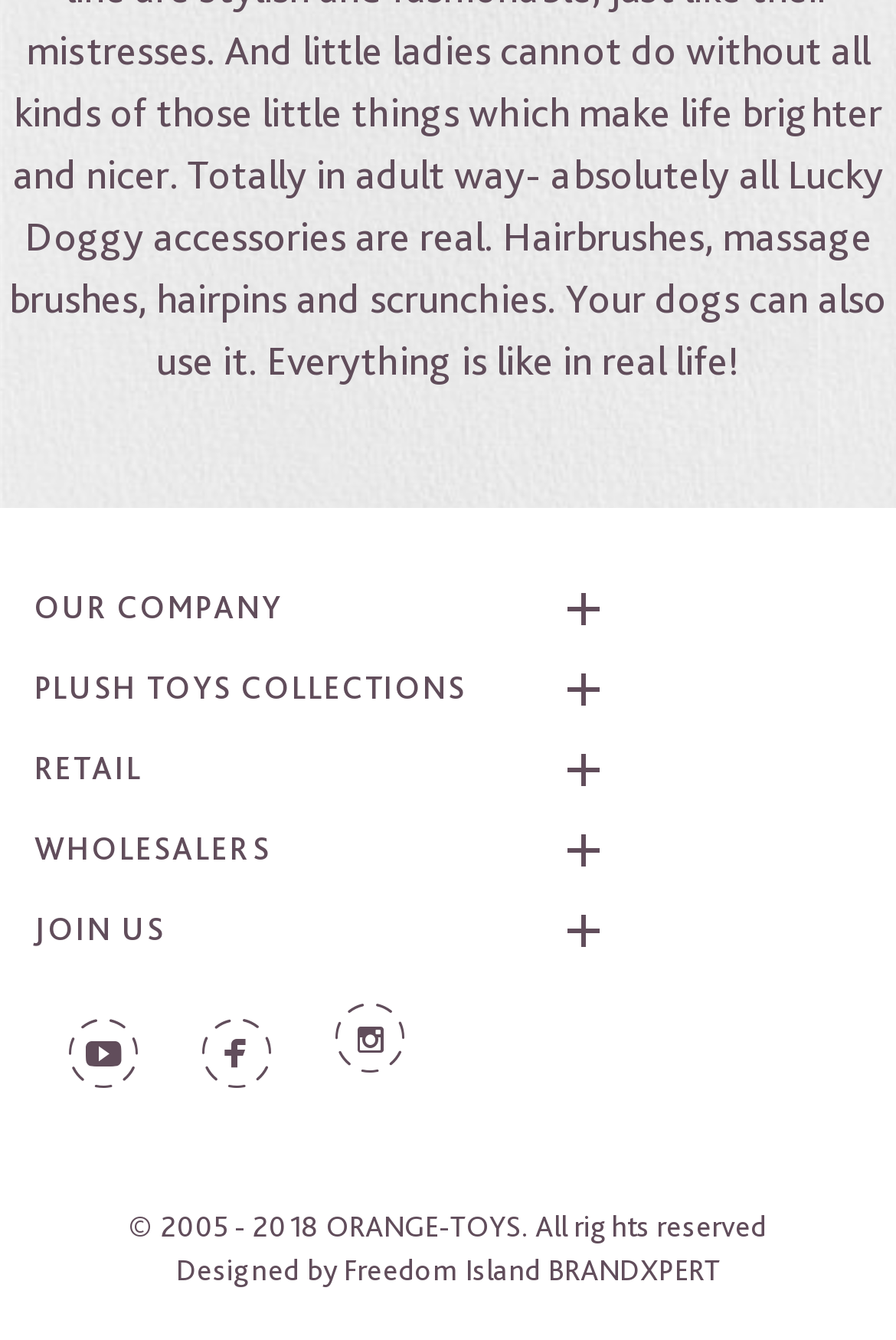What is the year range of the copyright?
Using the image, provide a concise answer in one word or a short phrase.

2005 - 2018